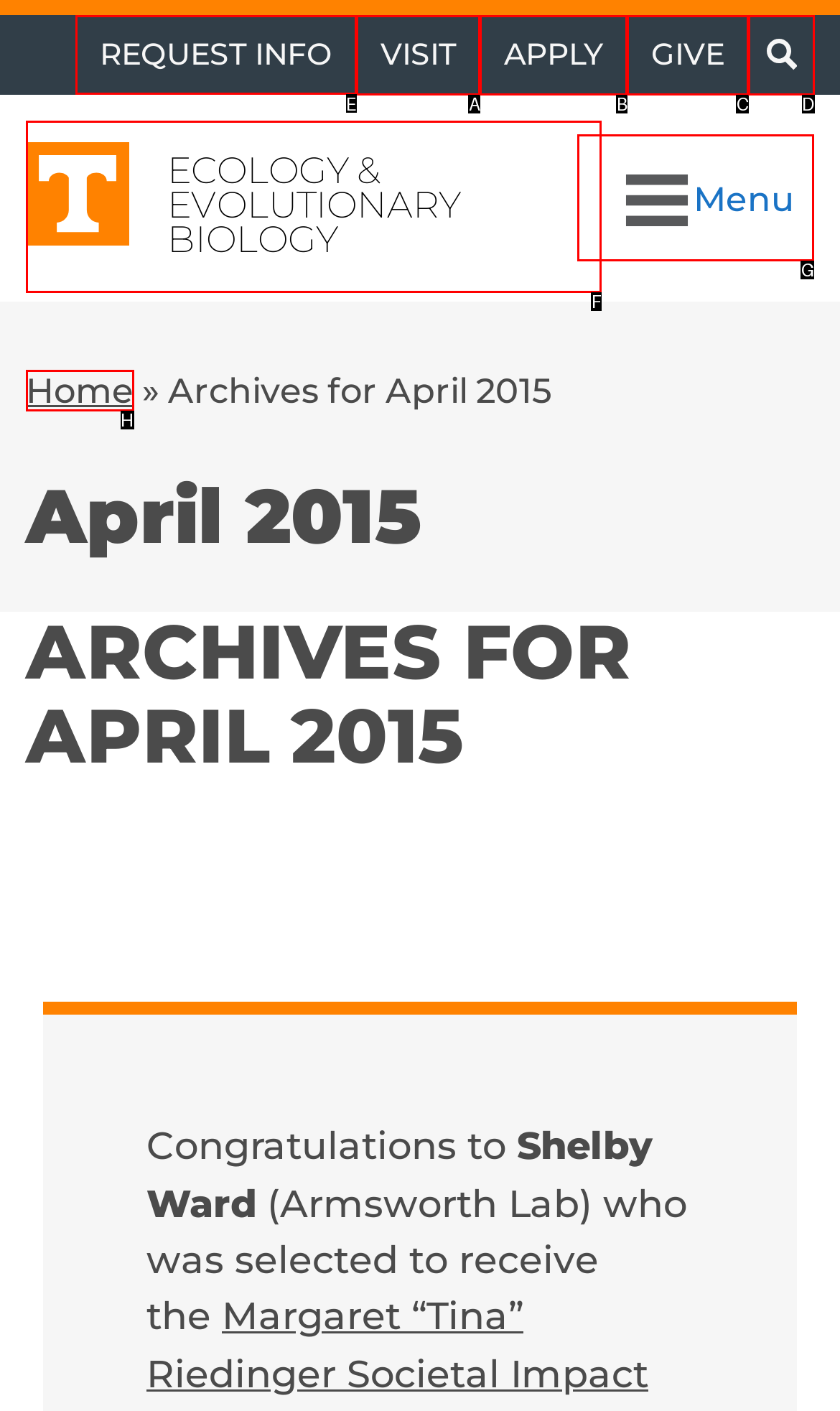Point out the HTML element I should click to achieve the following task: Click the REQUEST INFO link Provide the letter of the selected option from the choices.

E